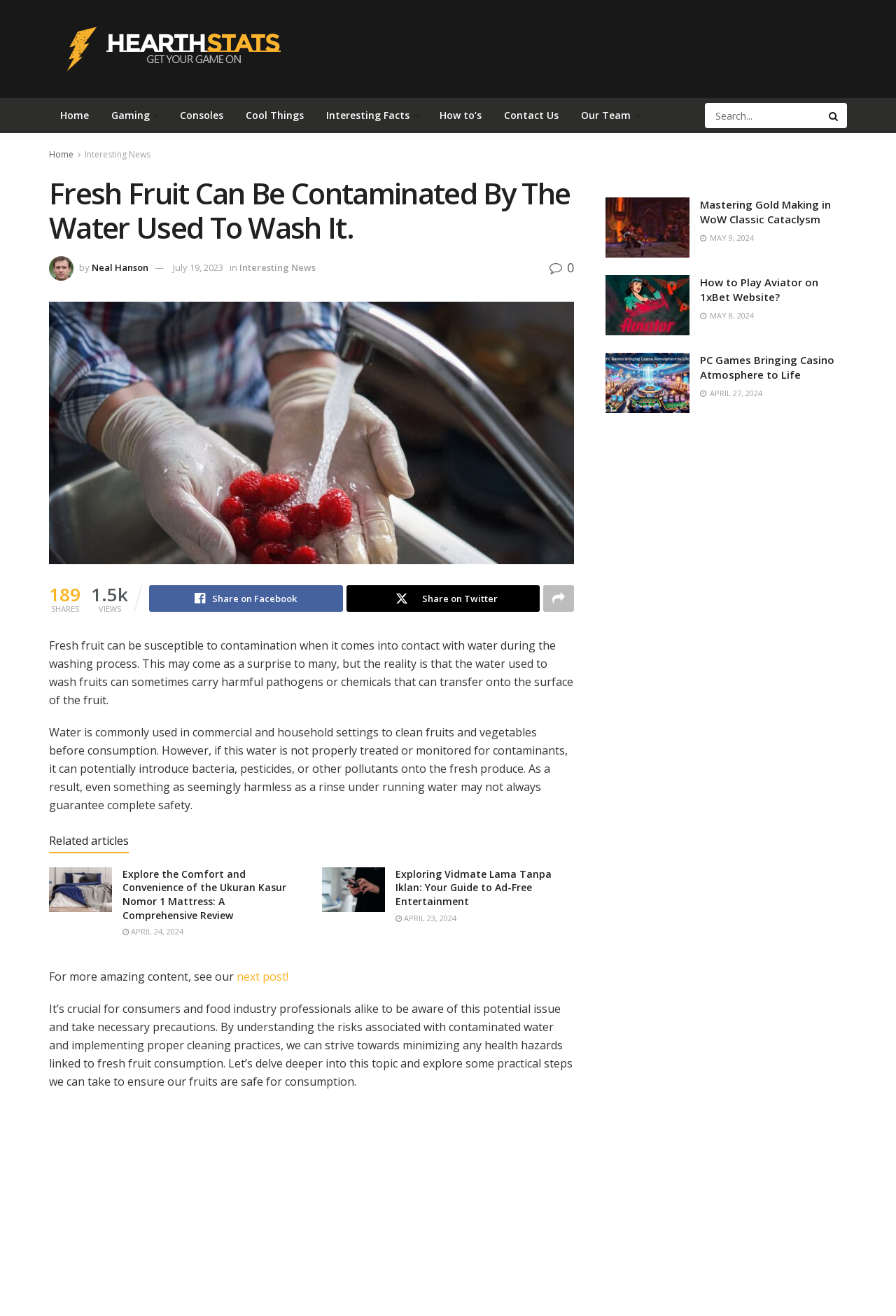Specify the bounding box coordinates of the element's region that should be clicked to achieve the following instruction: "Read the related news about Kevin O’brien". The bounding box coordinates consist of four float numbers between 0 and 1, in the format [left, top, right, bottom].

None